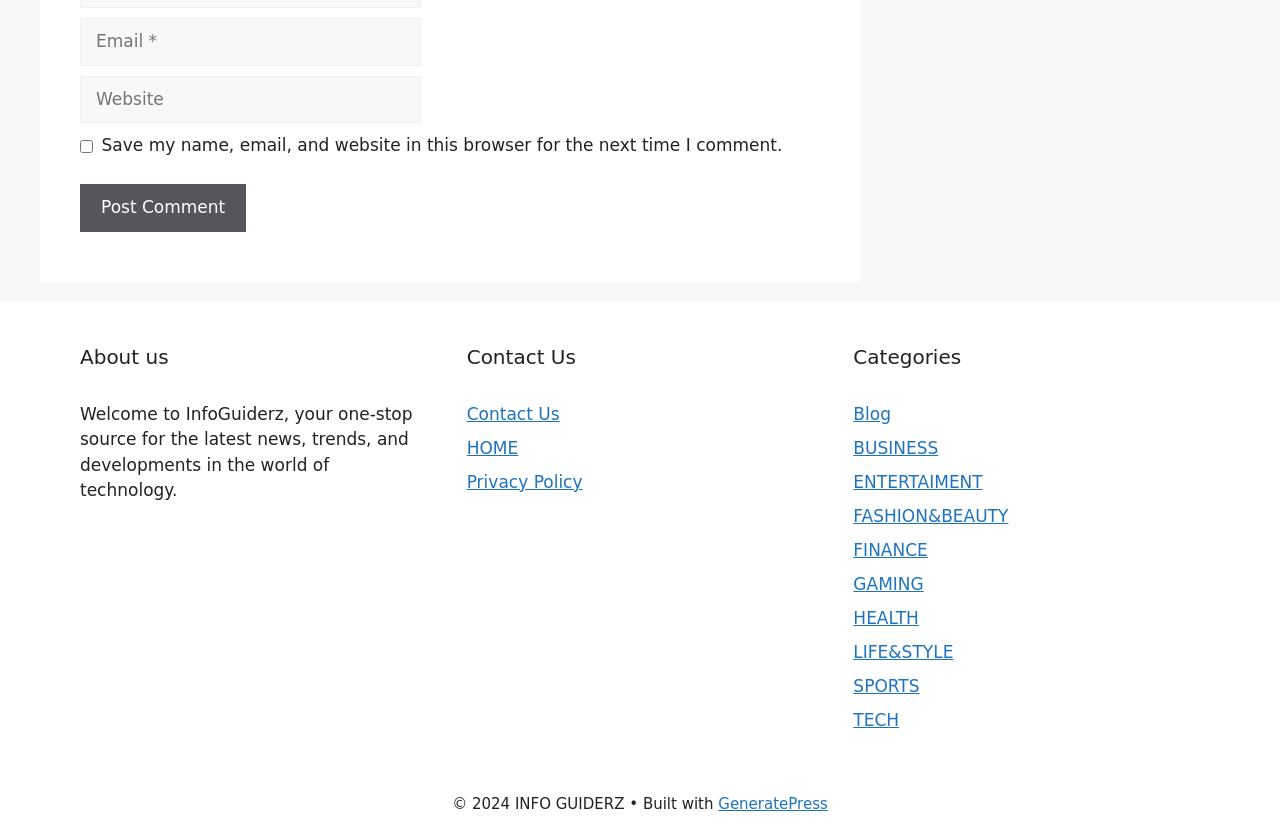Please give the bounding box coordinates of the area that should be clicked to fulfill the following instruction: "Enter email address". The coordinates should be in the format of four float numbers from 0 to 1, i.e., [left, top, right, bottom].

[0.062, 0.022, 0.329, 0.079]